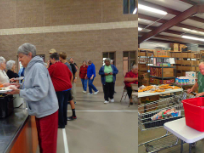Provide your answer in a single word or phrase: 
What is on the table?

Food products